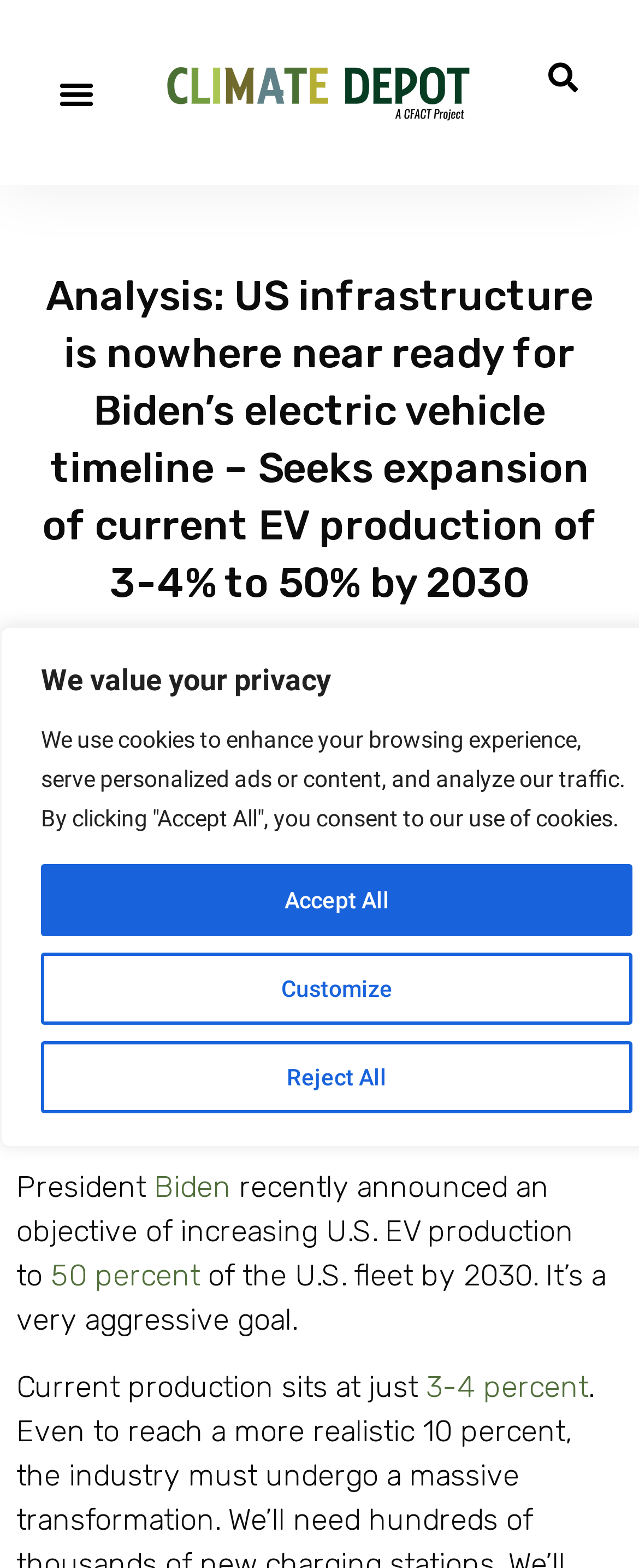Identify the bounding box coordinates for the UI element described as follows: "50 percent". Ensure the coordinates are four float numbers between 0 and 1, formatted as [left, top, right, bottom].

[0.079, 0.802, 0.313, 0.825]